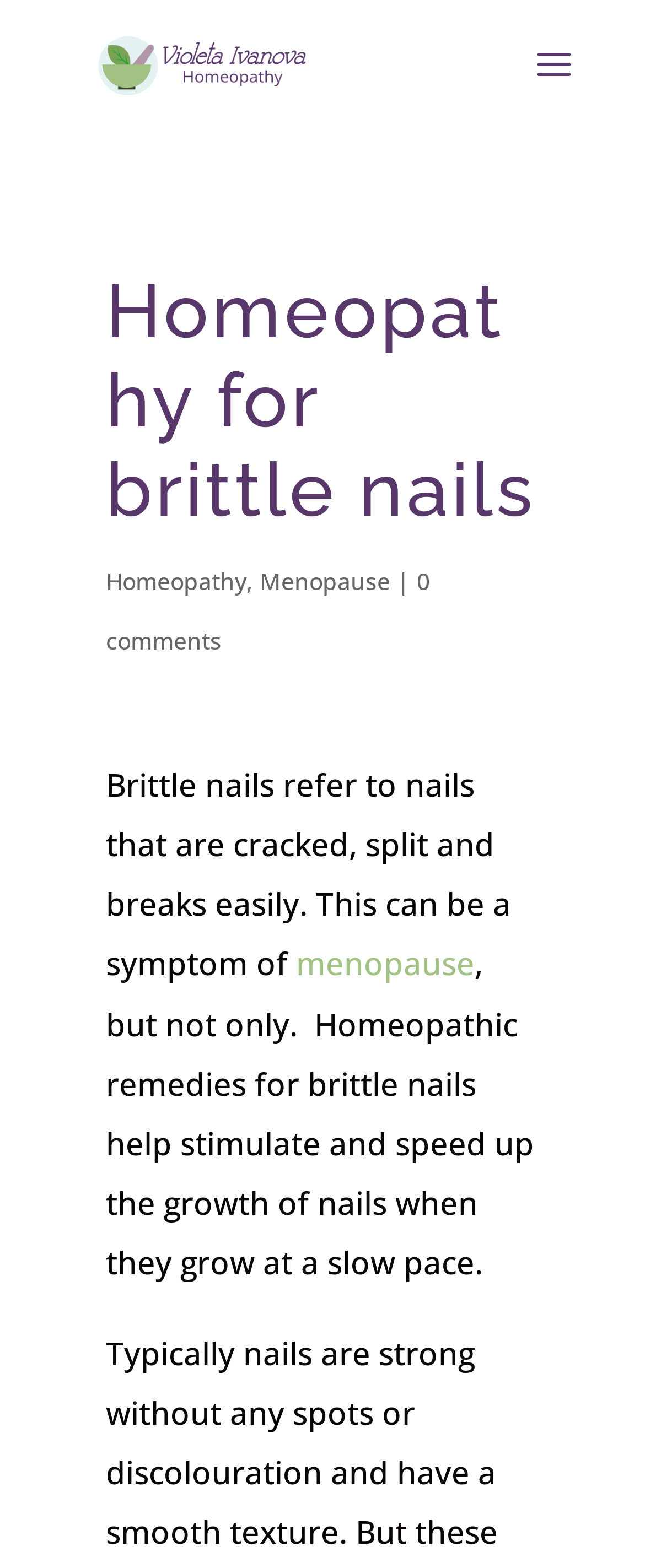What do homeopathic remedies for brittle nails help with?
Examine the screenshot and reply with a single word or phrase.

Stimulate and speed up nail growth